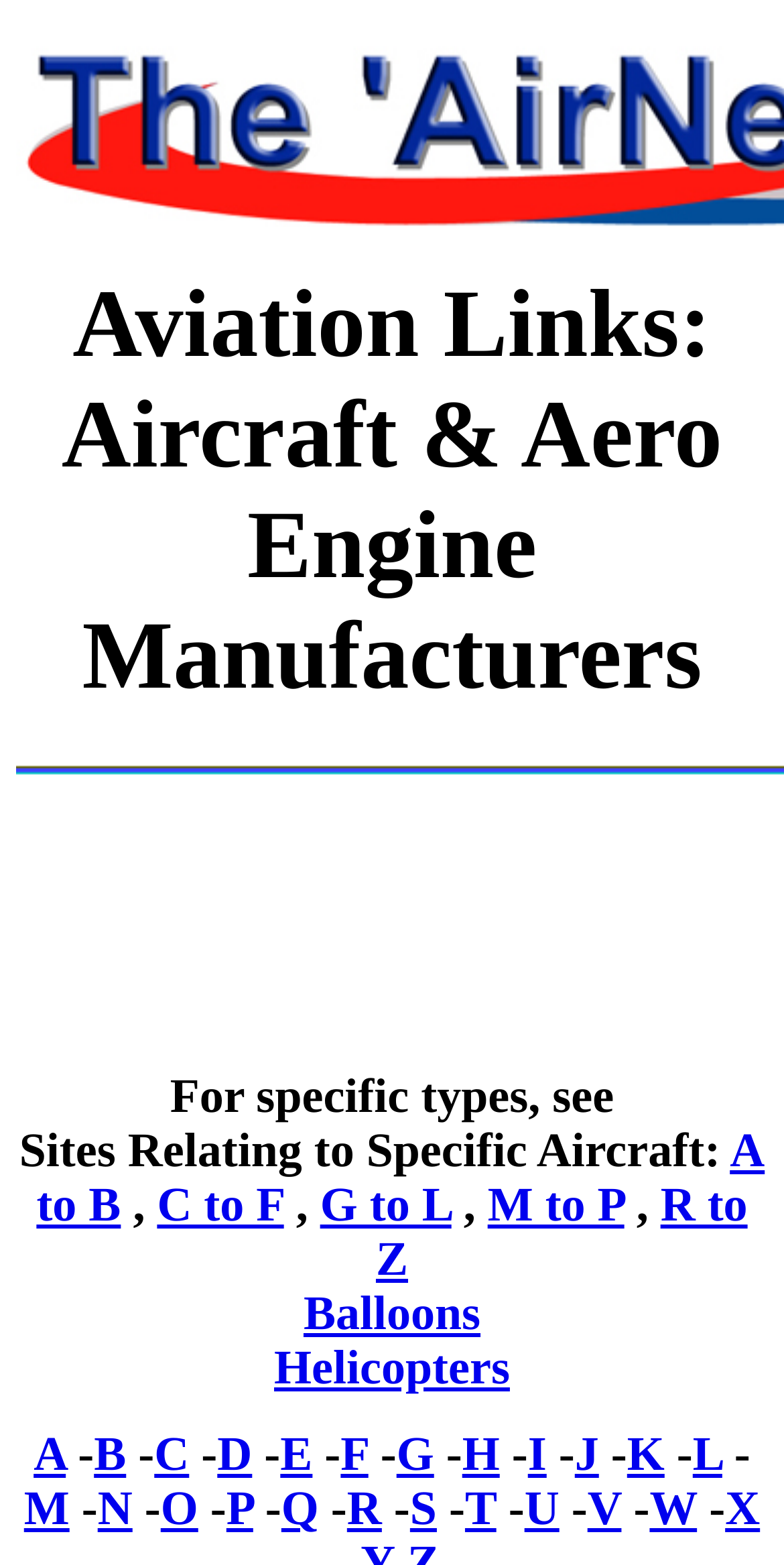Respond with a single word or phrase to the following question: How many links are there in the section 'Sites Relating to Specific Aircraft:'?

7